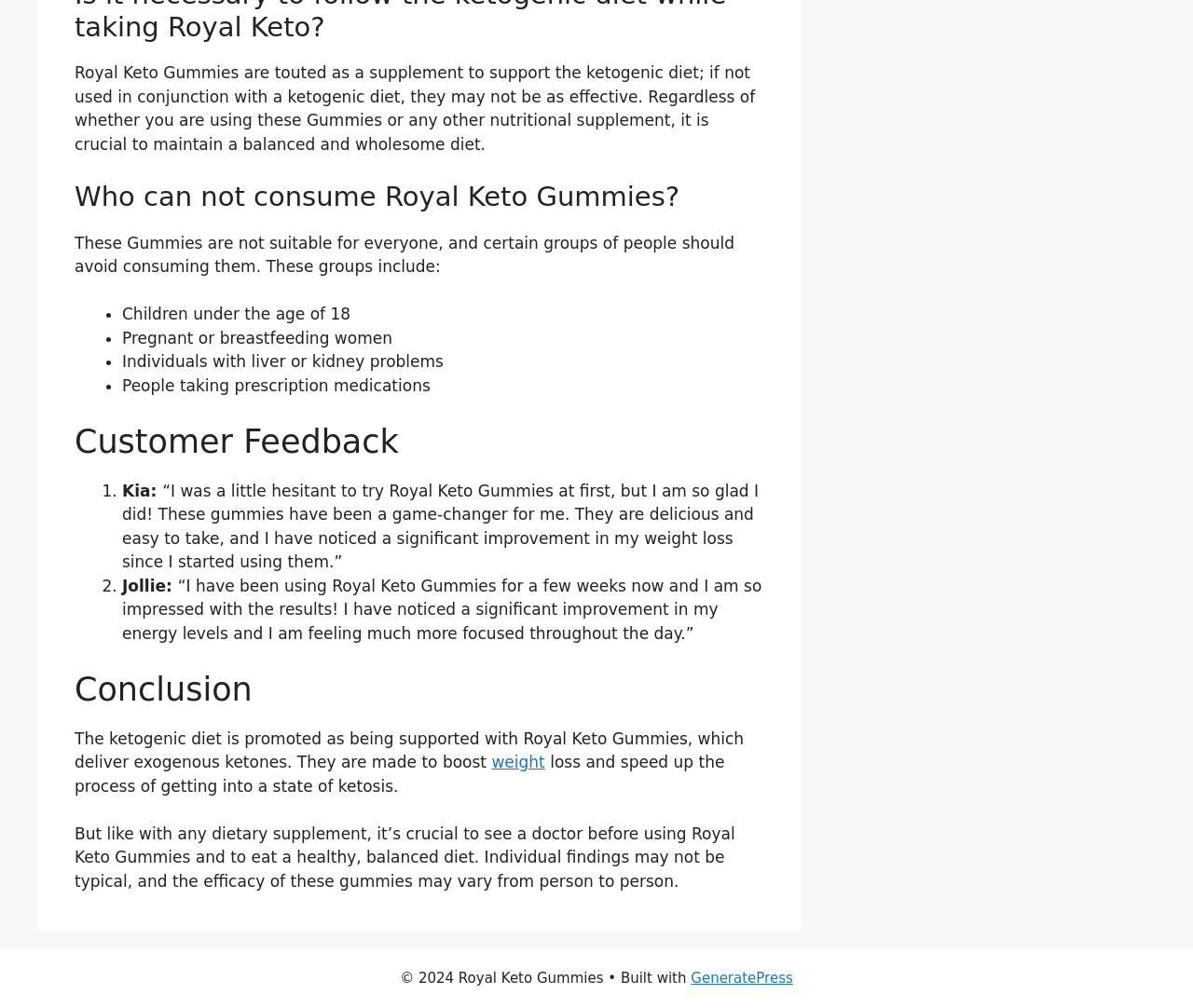Please answer the following question using a single word or phrase: What is the importance of a balanced diet when using Royal Keto Gummies?

Crucial